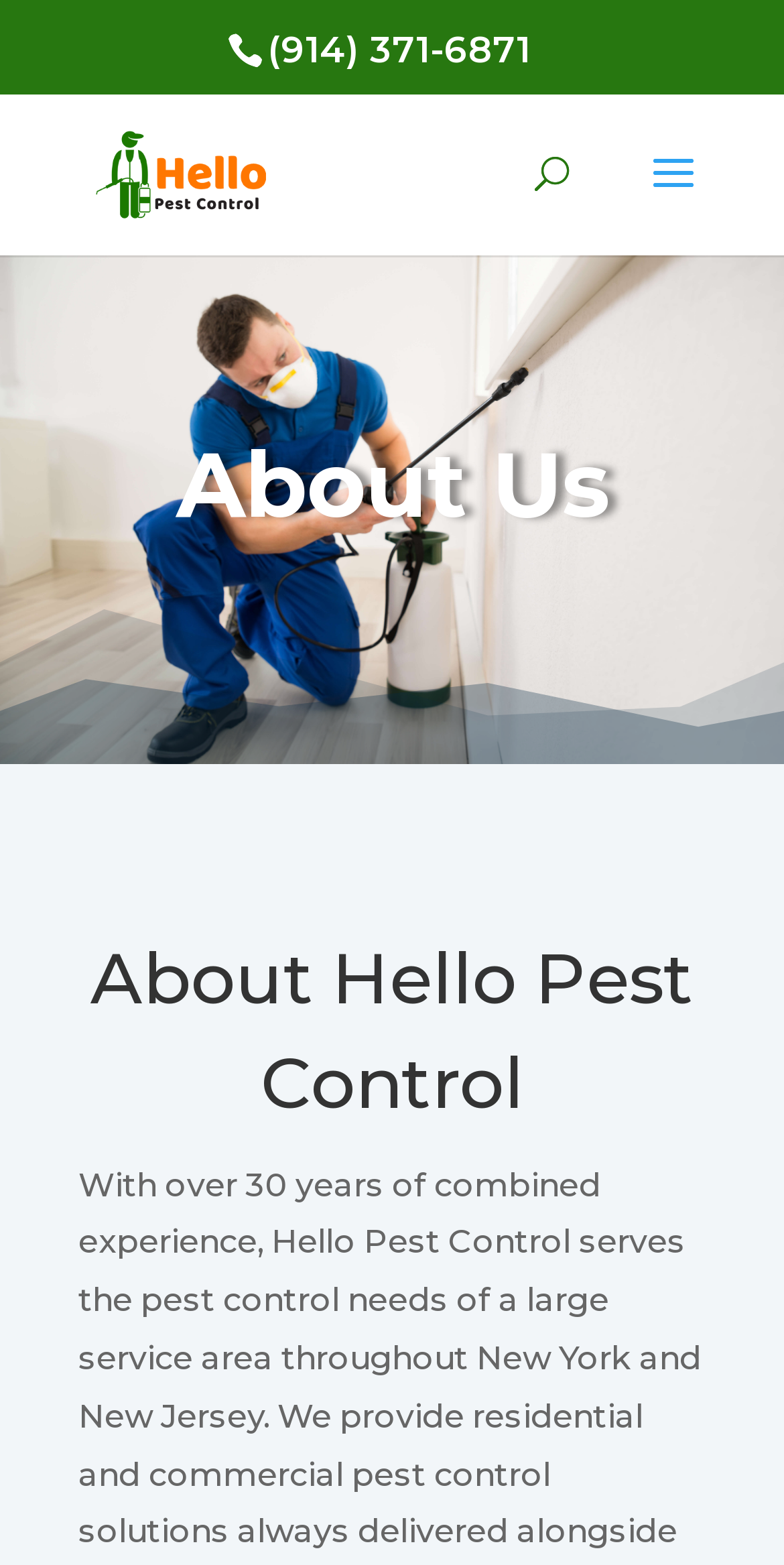What is the main topic of the current page?
Please give a detailed and elaborate explanation in response to the question.

I found the main topic of the page by looking at the heading element with the text 'About Us' which is located at the top of the page, and it is also confirmed by the heading element with the text 'About Hello Pest Control' which is located below it.